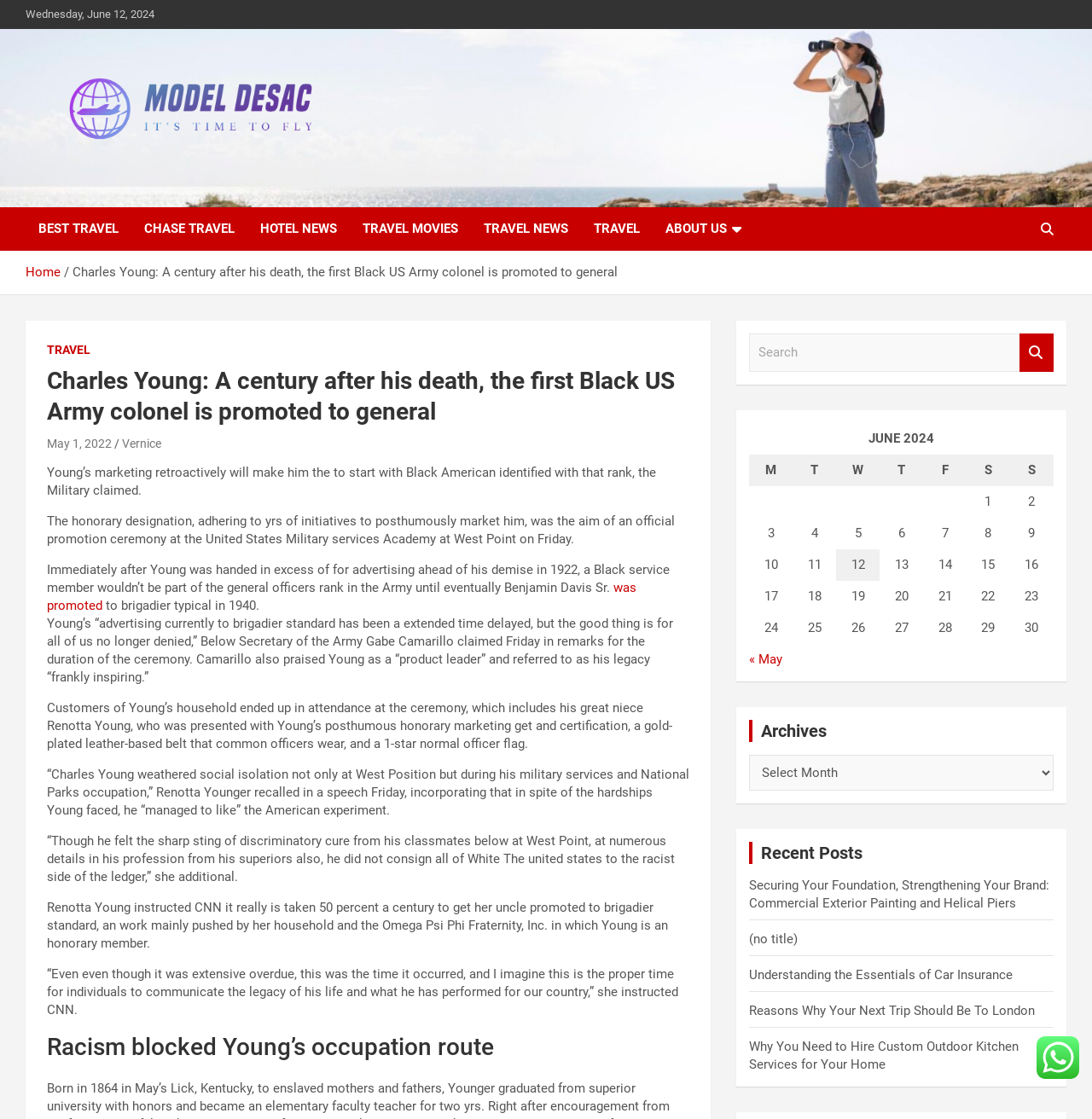What is the name of the person being promoted to general?
Please look at the screenshot and answer in one word or a short phrase.

Charles Young